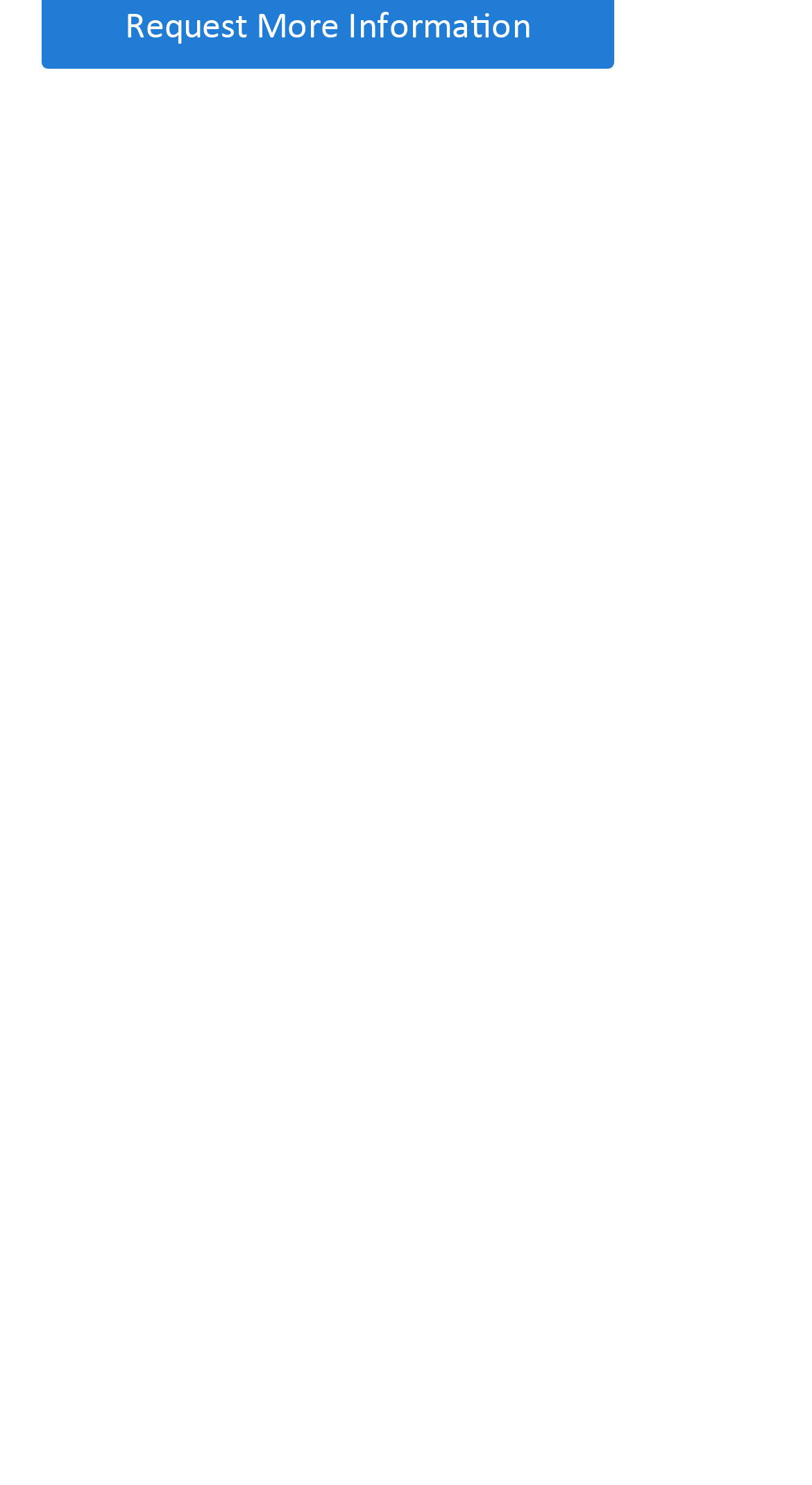Can you provide the bounding box coordinates for the element that should be clicked to implement the instruction: "View company information"?

[0.026, 0.259, 0.974, 0.382]